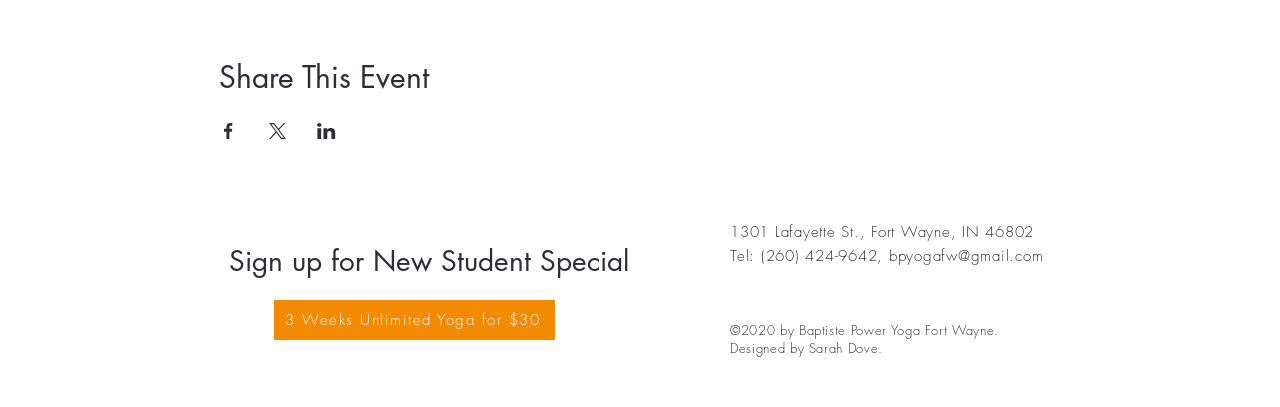Please examine the image and answer the question with a detailed explanation:
What is the special offer for new students?

The webpage has a link with the text '3 Weeks Unlimited Yoga for $30' under the heading 'Sign up for New Student Special', which suggests that this is a special offer for new students.